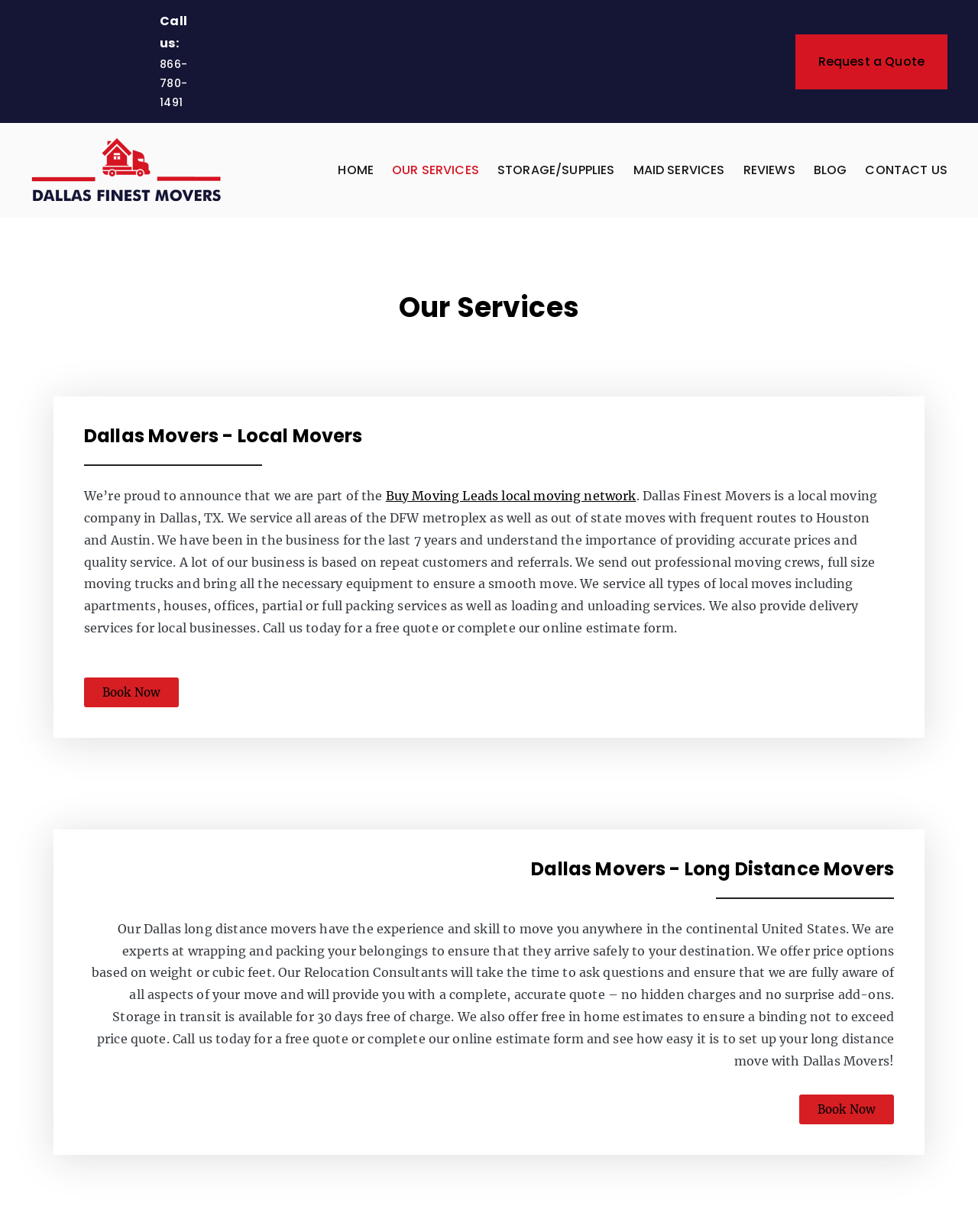Identify the bounding box coordinates for the UI element mentioned here: "parent_node: Dallas finest movers". Provide the coordinates as four float values between 0 and 1, i.e., [left, top, right, bottom].

[0.031, 0.112, 0.227, 0.164]